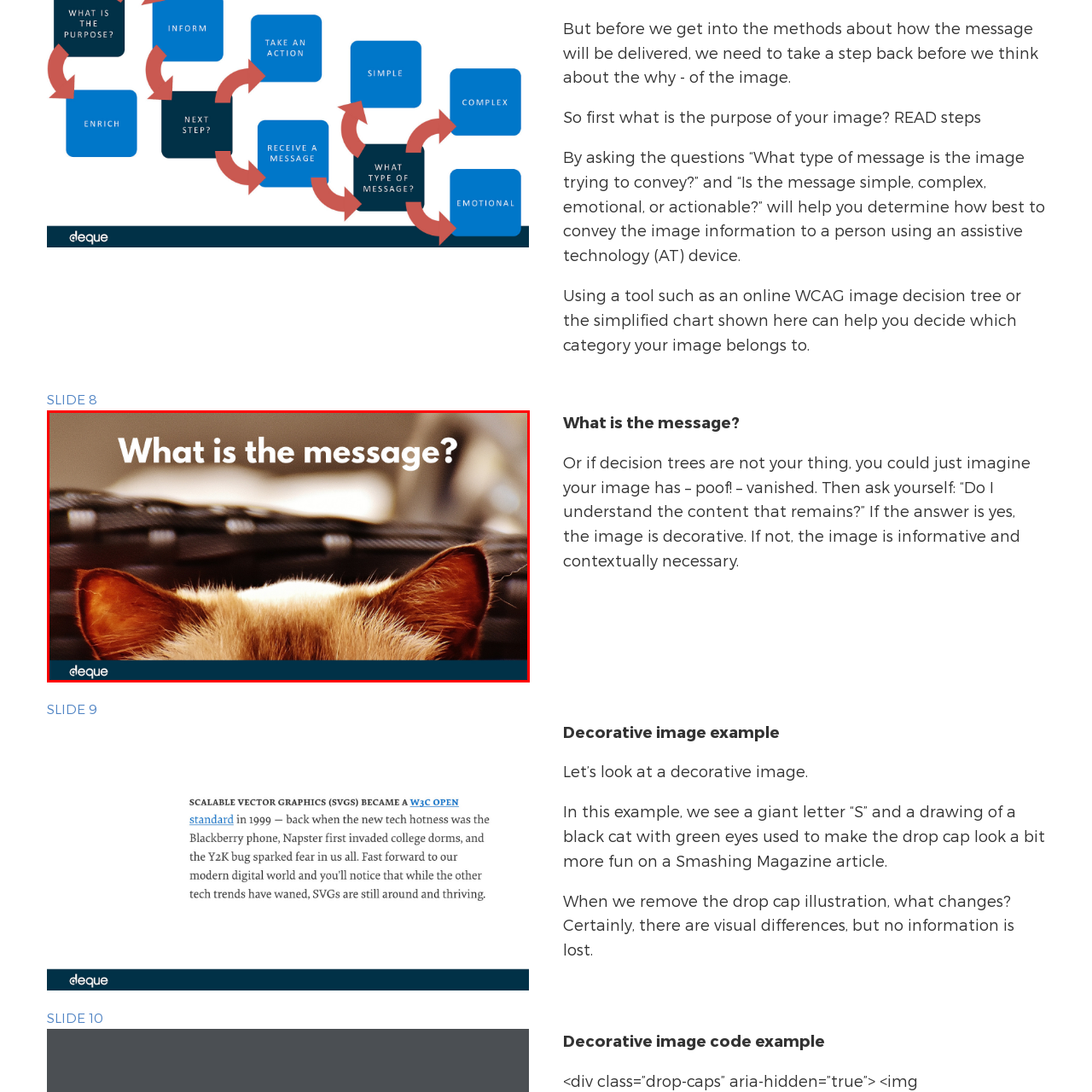Offer a detailed account of what is shown inside the red bounding box.

This image features the back of a cat's head with its ears prominently displayed, symbolizing curiosity and attentiveness. Above the cat, the text "What is the message?" is written in a bold and clear font, inviting viewers to reflect on the purpose and meaning behind visual content. The background is softly blurred, creating a warm and inviting atmosphere that emphasizes the cat's presence. The design suggests a connection to discussions around visual communication, hinting at the importance of understanding the messages conveyed through imagery. The lower part of the image includes a subtle branding element with the word "deque," aligning with themes of accessibility and effective communication.